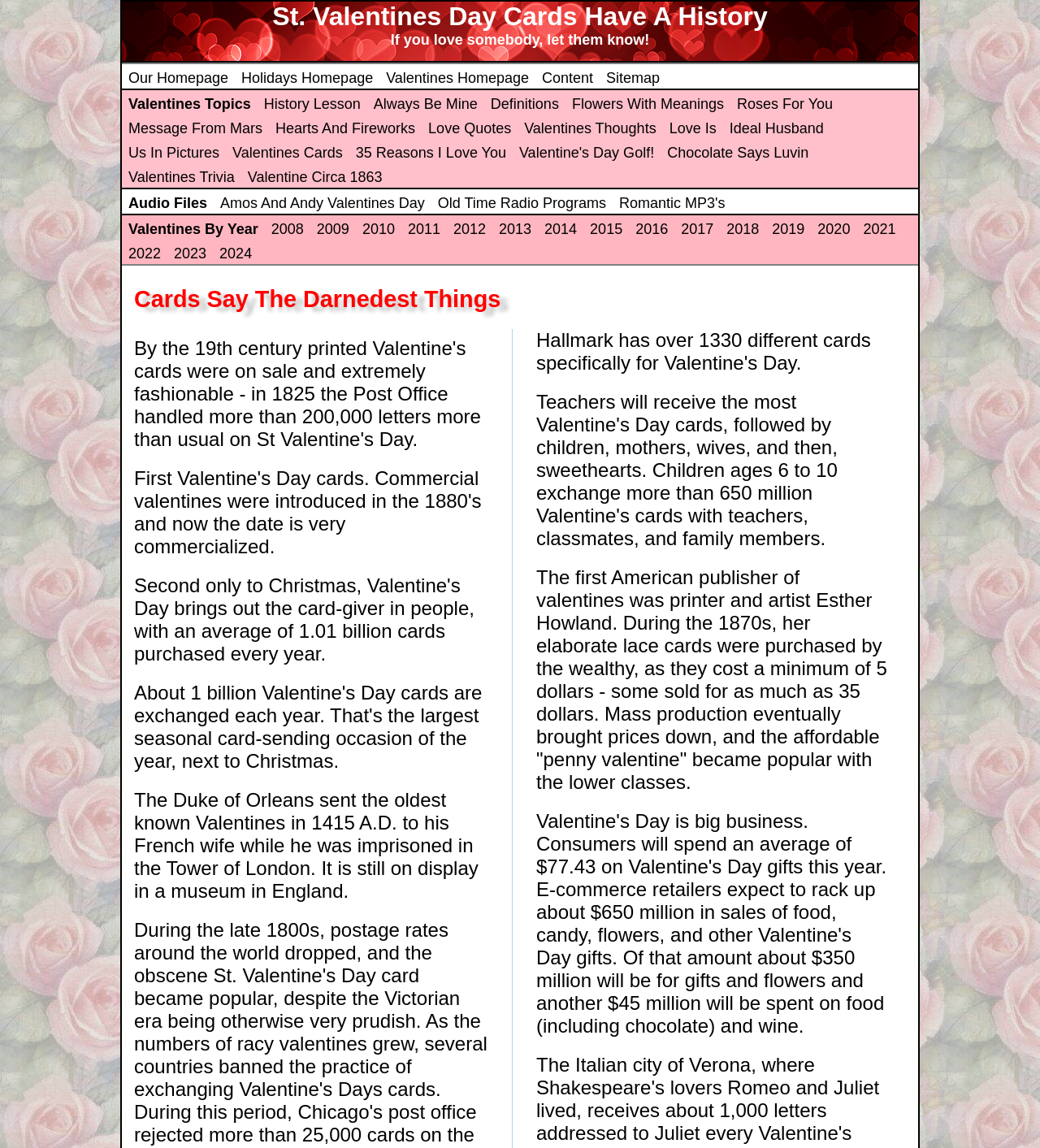Analyze the image and deliver a detailed answer to the question: What is the topic of the webpage?

Based on the webpage's content, including the headings 'St. Valentines Day Cards Have A History' and 'Cards Say The Darnedest Things', and the links to various Valentine's Day related topics, it is clear that the topic of the webpage is Valentine's Day.